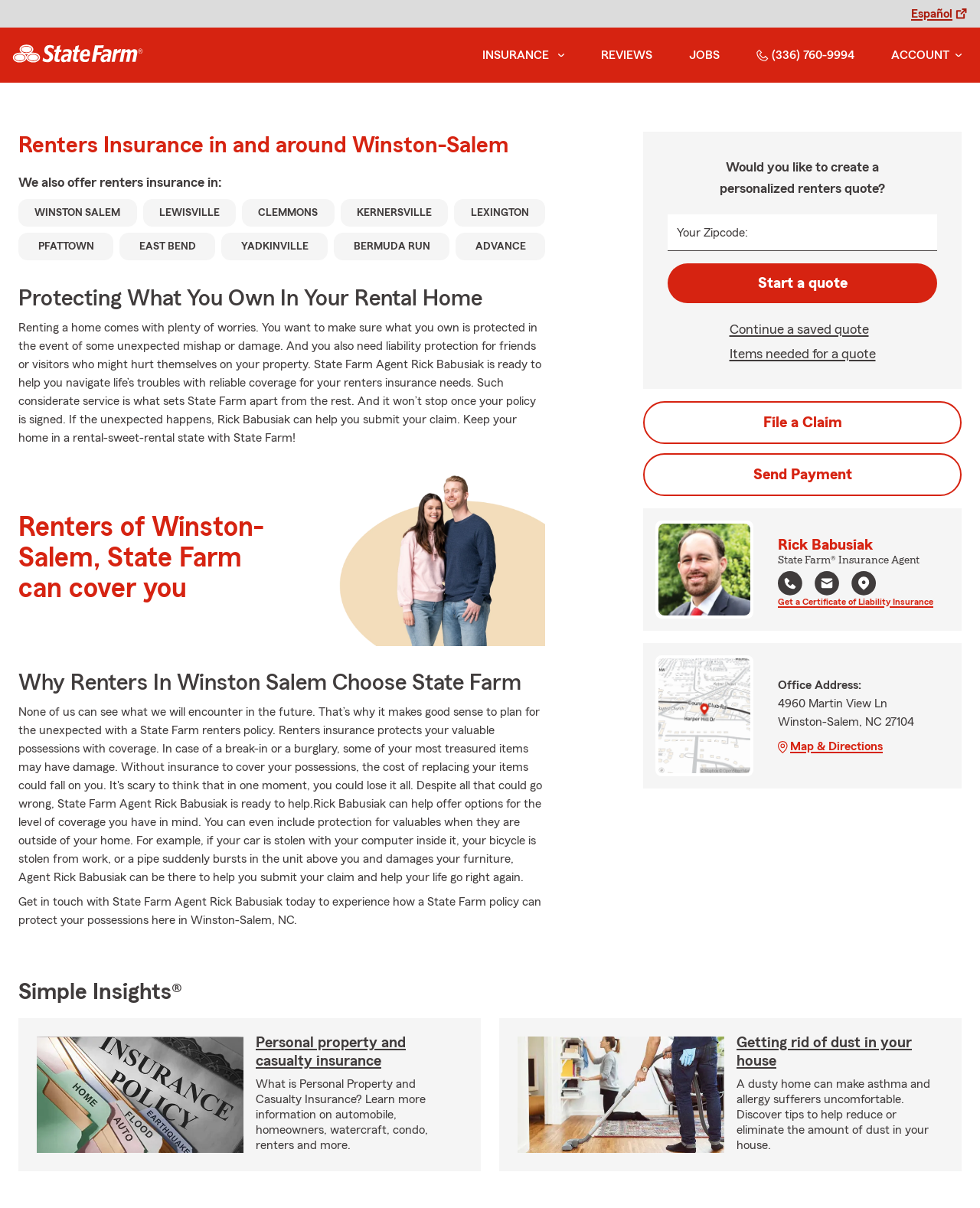Look at the image and give a detailed response to the following question: What is the name of the State Farm Agent featured on the webpage?

The name of the State Farm Agent can be found in the heading 'Rick Babusiak' and is also mentioned in the 'State Farm Agent' section, where it is listed as 'State Farm Agent Rick Babusiak'.